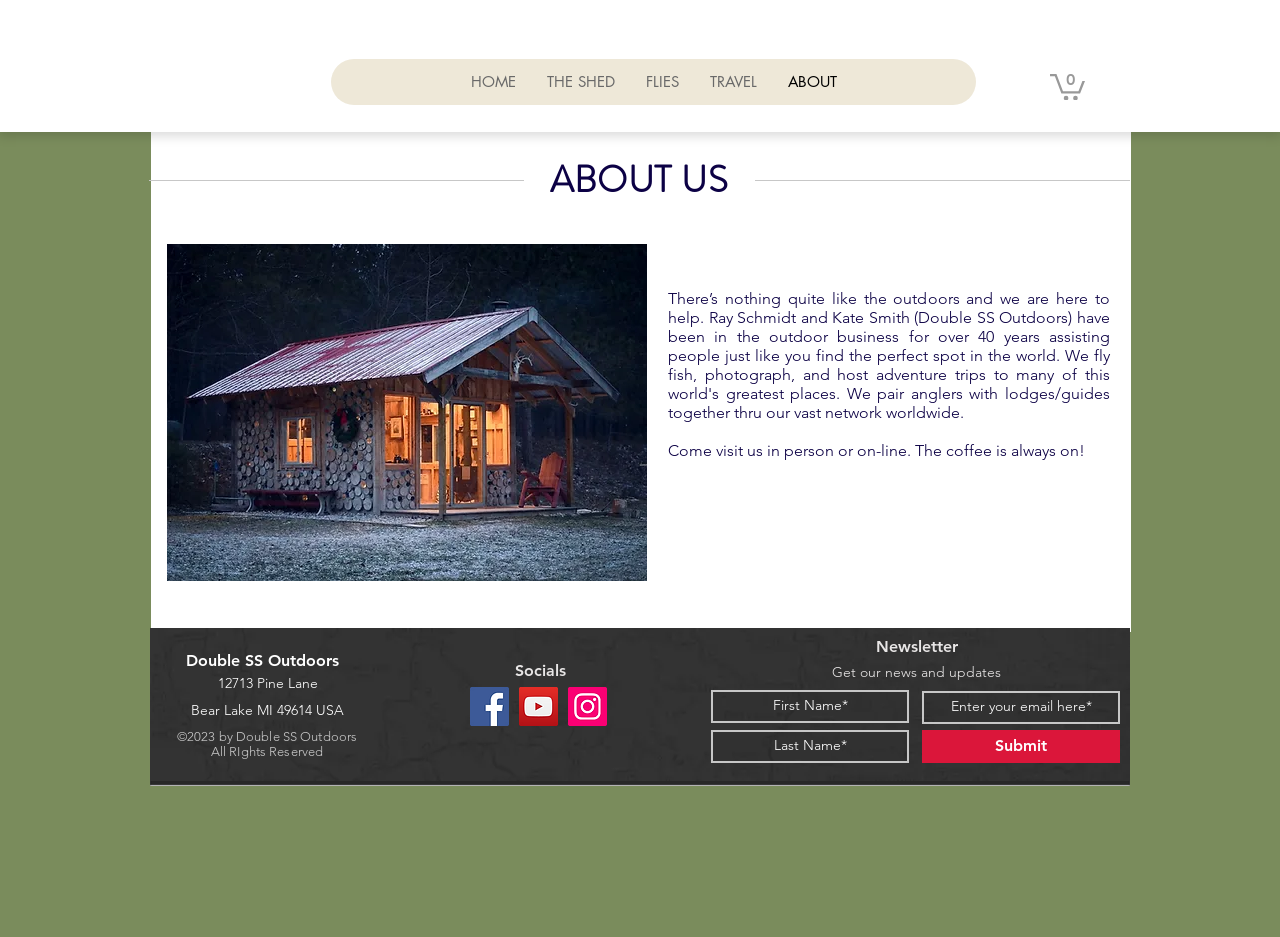Using the information from the screenshot, answer the following question thoroughly:
What social media platforms are linked on the webpage?

I found a social media section in the footer of the webpage, which contains links to Facebook, YouTube, and Instagram, as indicated by the image elements with corresponding text.